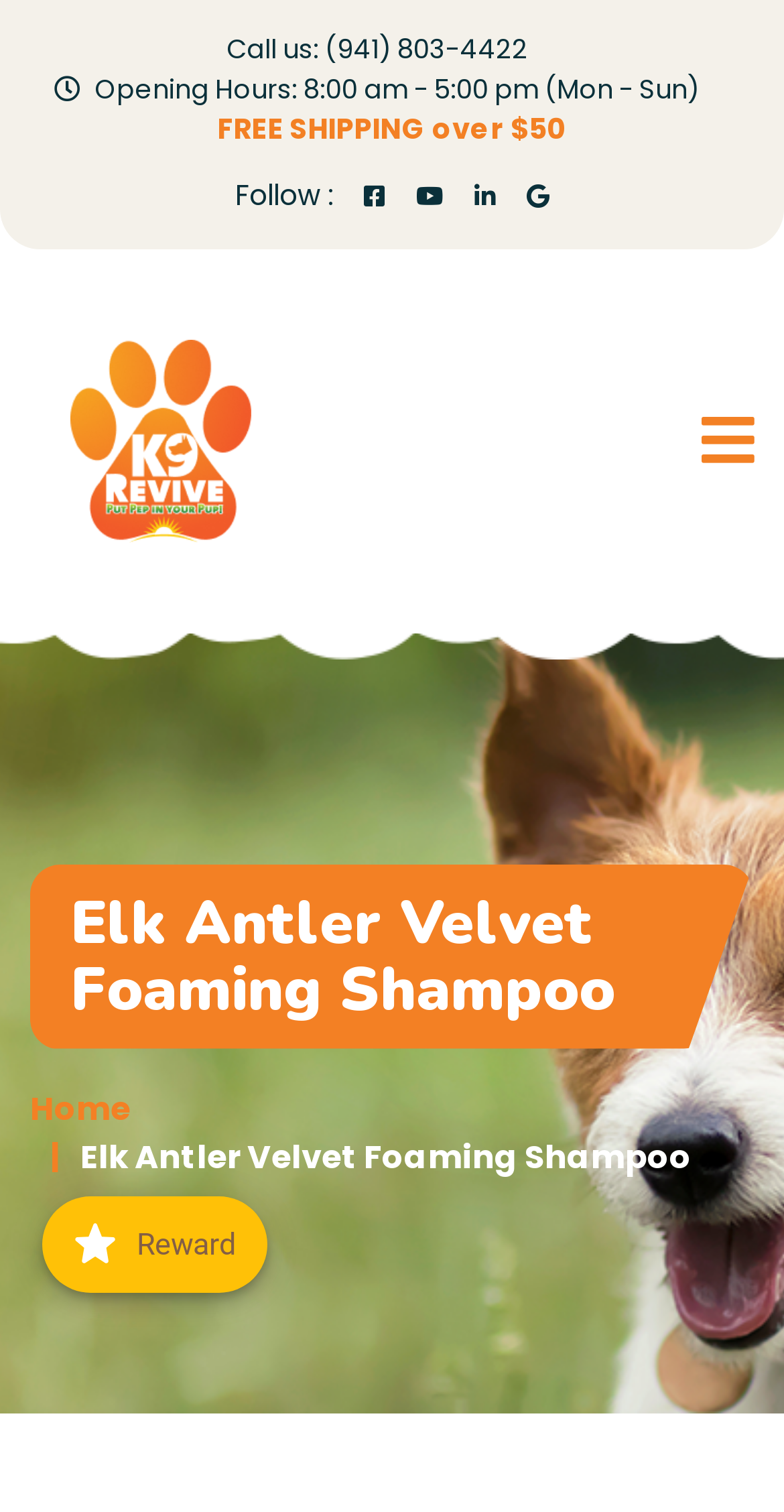Answer the question in one word or a short phrase:
What is the minimum order value for free shipping?

$50